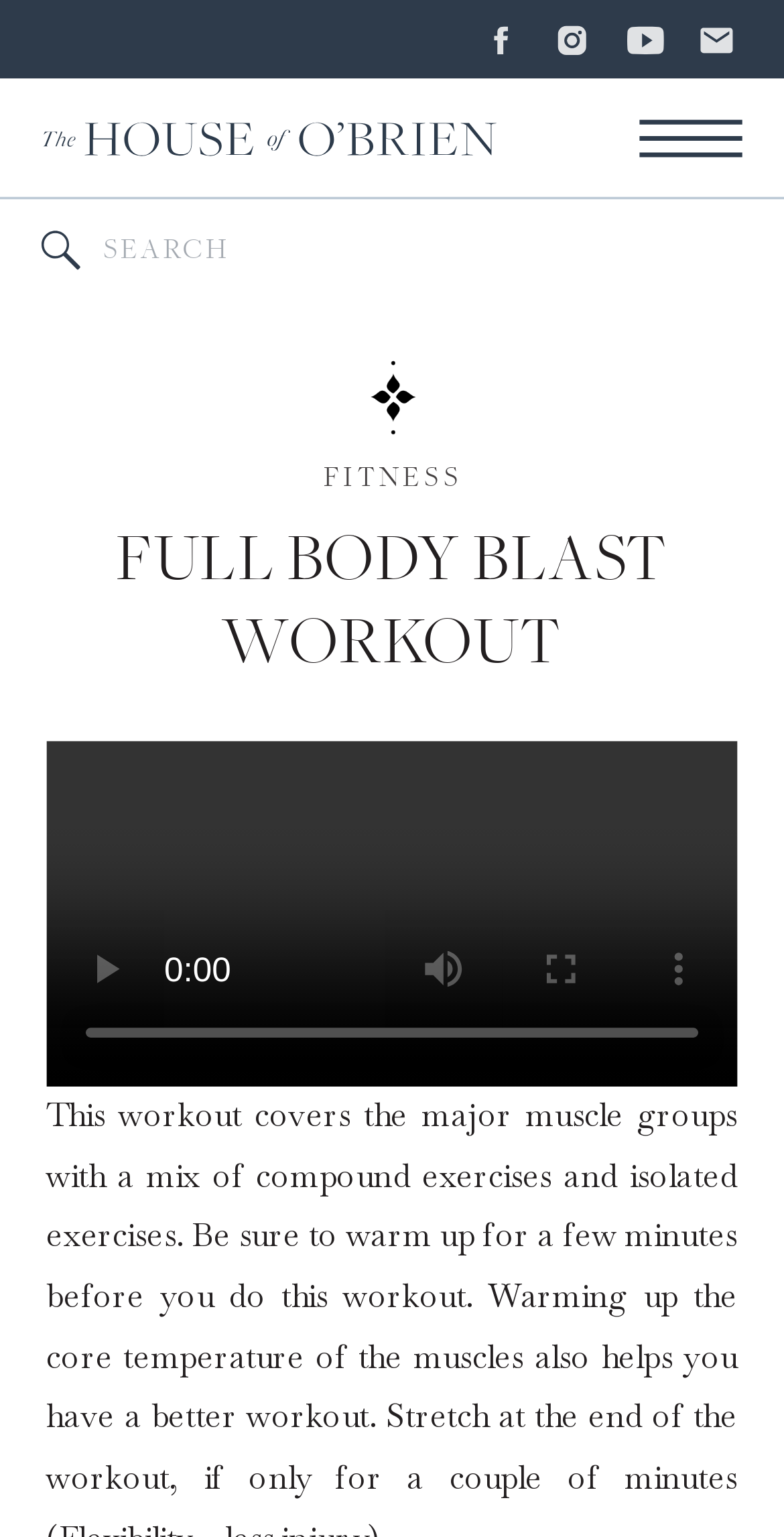What is the purpose of the textbox on this webpage?
Refer to the image and provide a detailed answer to the question.

The textbox is accompanied by the static text 'Search for:', which implies that the purpose of the textbox is to allow users to search for something, likely related to the fitness content on the webpage.